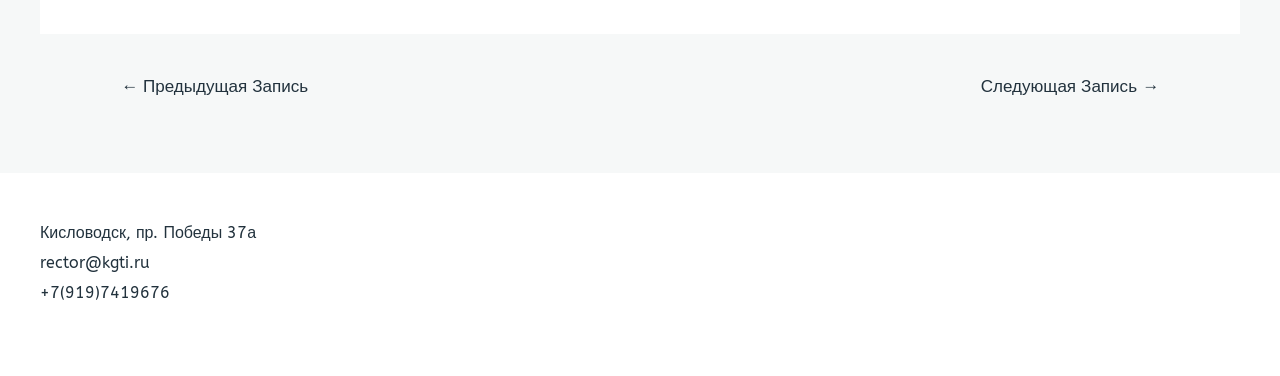Provide your answer in a single word or phrase: 
What is the phone number of the institution?

+7(919)7419676